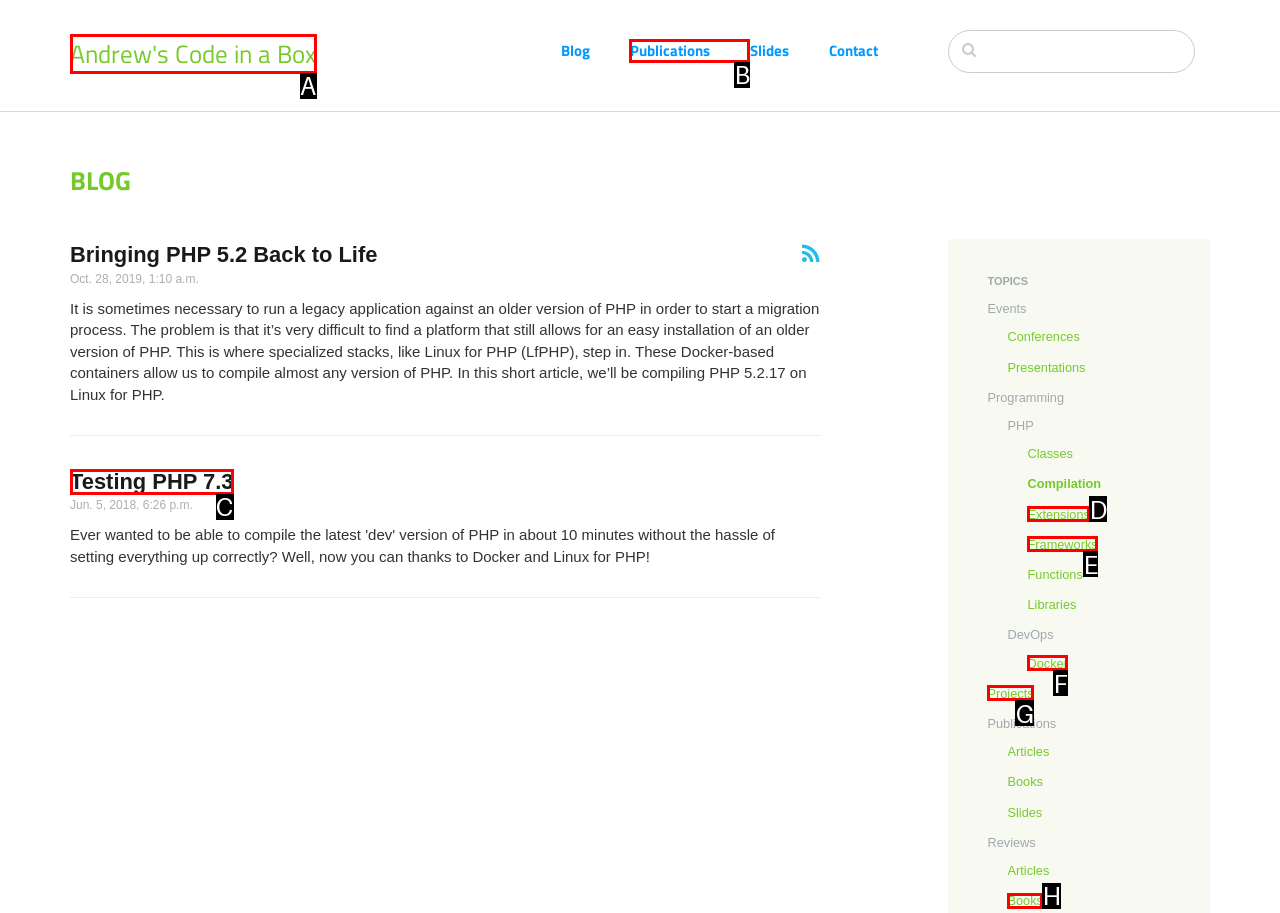Find the option that best fits the description: Andrew's Code in a Box. Answer with the letter of the option.

A